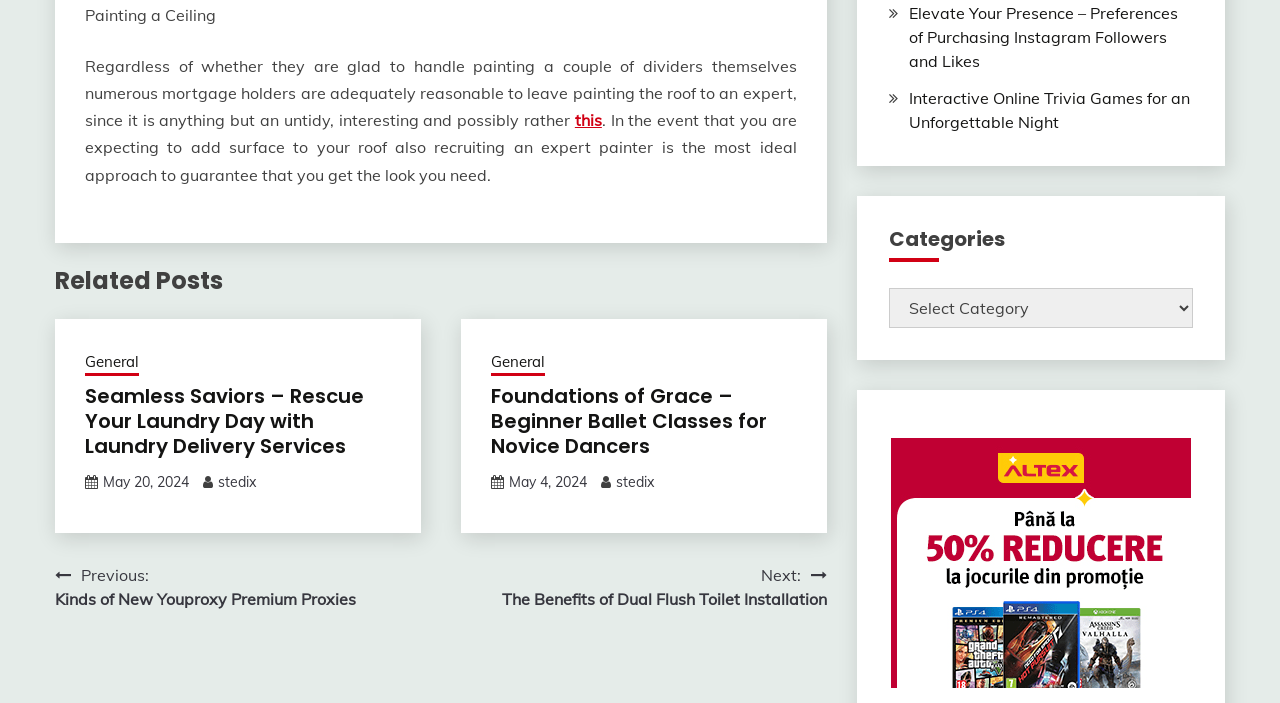Provide the bounding box coordinates of the section that needs to be clicked to accomplish the following instruction: "Read the related post 'Seamless Saviors – Rescue Your Laundry Day with Laundry Delivery Services'."

[0.066, 0.546, 0.305, 0.653]